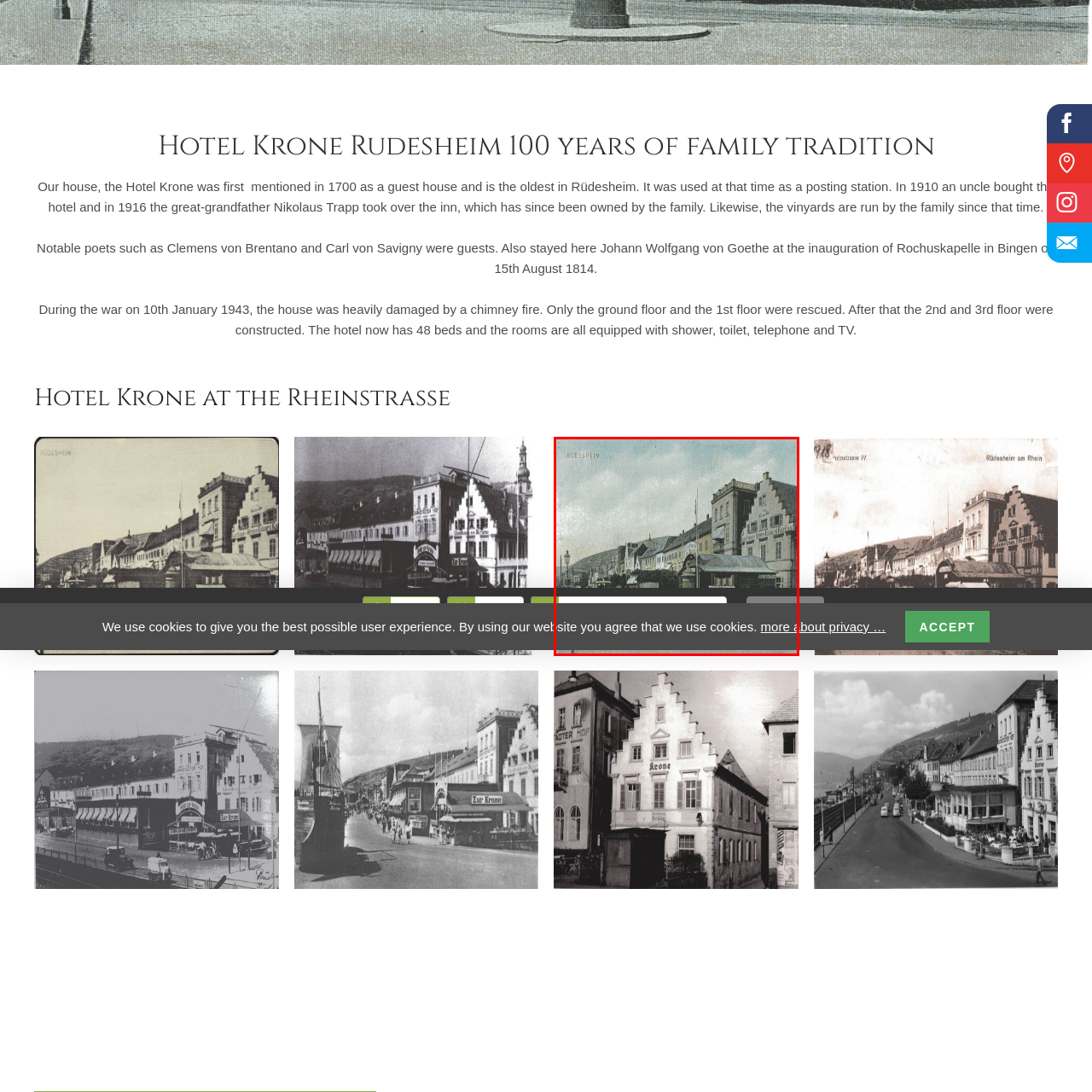Analyze the image highlighted by the red bounding box and give a one-word or phrase answer to the query: In what year was the photograph taken?

1912